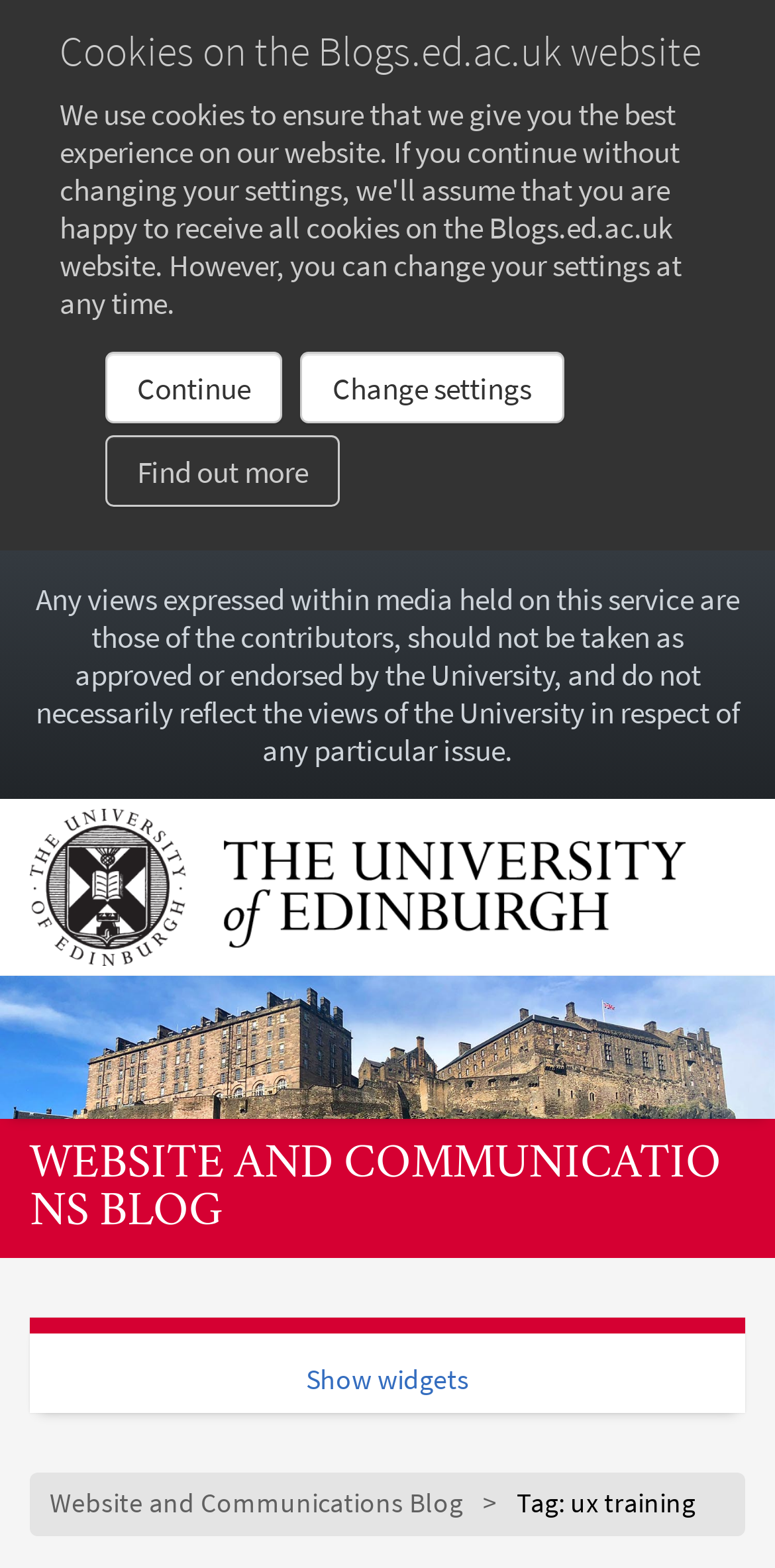Generate the title text from the webpage.

WEBSITE AND COMMUNICATIONS BLOG